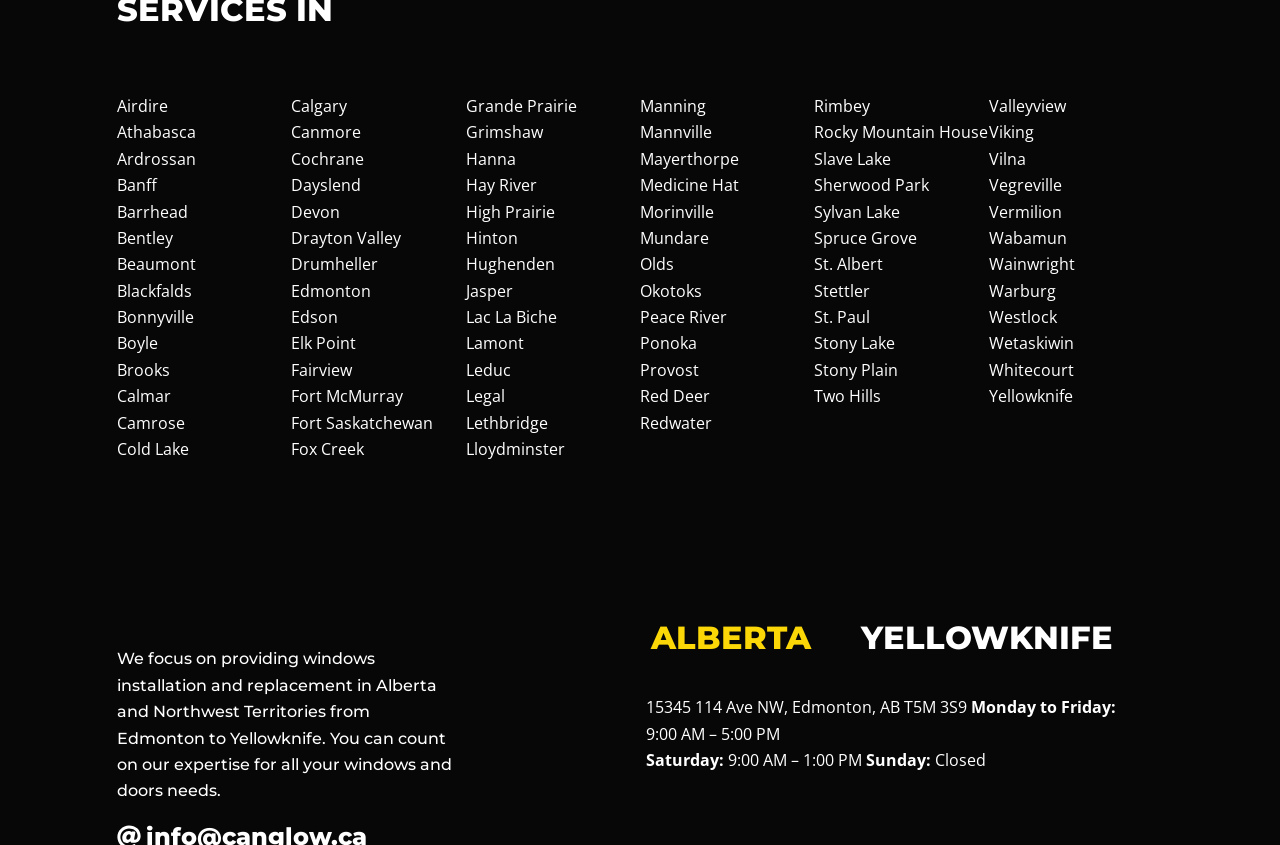Identify the bounding box coordinates for the UI element mentioned here: "Rocky Mountain House". Provide the coordinates as four float values between 0 and 1, i.e., [left, top, right, bottom].

[0.636, 0.141, 0.772, 0.172]